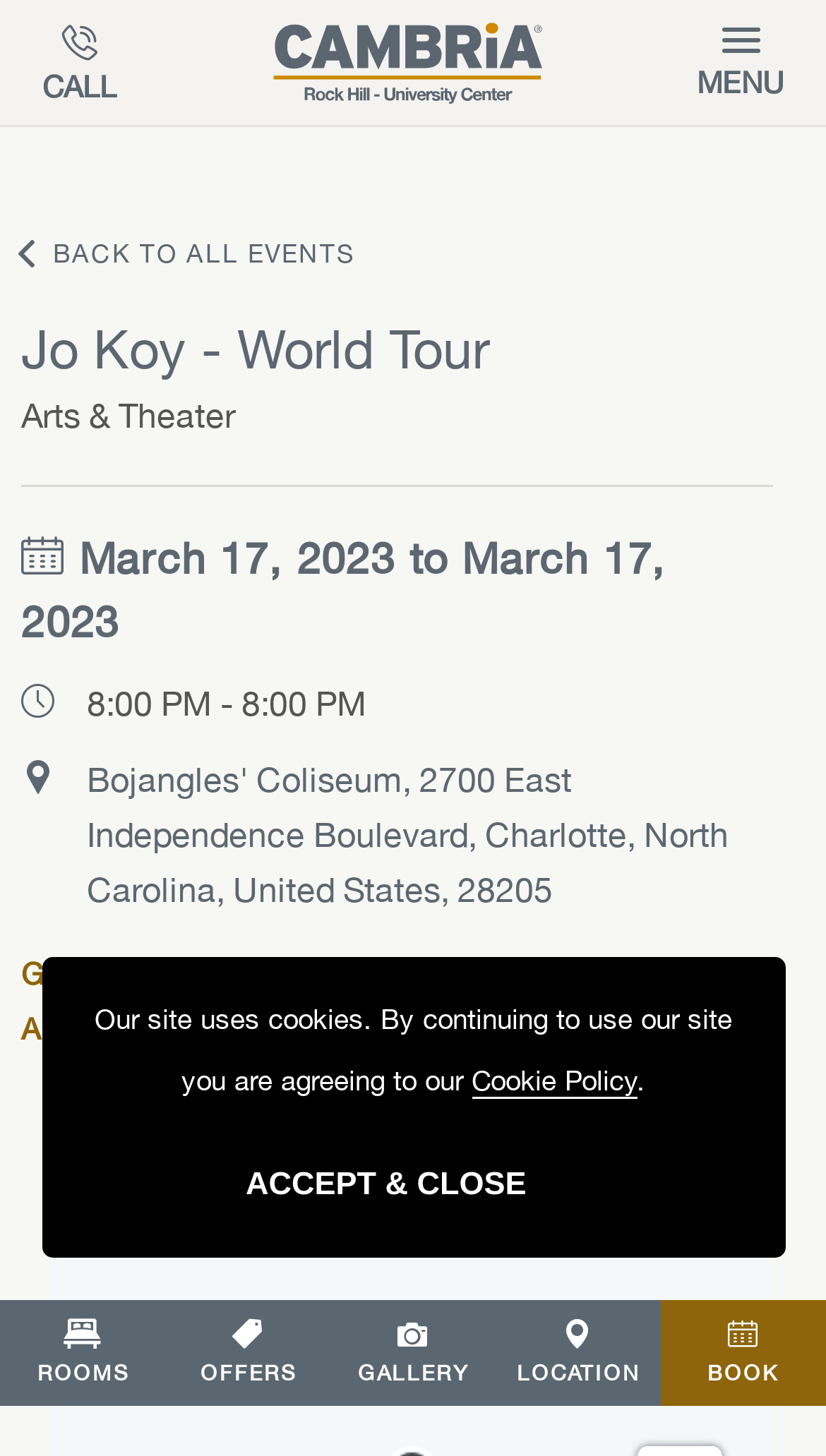Please identify the bounding box coordinates of where to click in order to follow the instruction: "Click the Skip to main content button".

[0.0, 0.0, 0.482, 0.044]